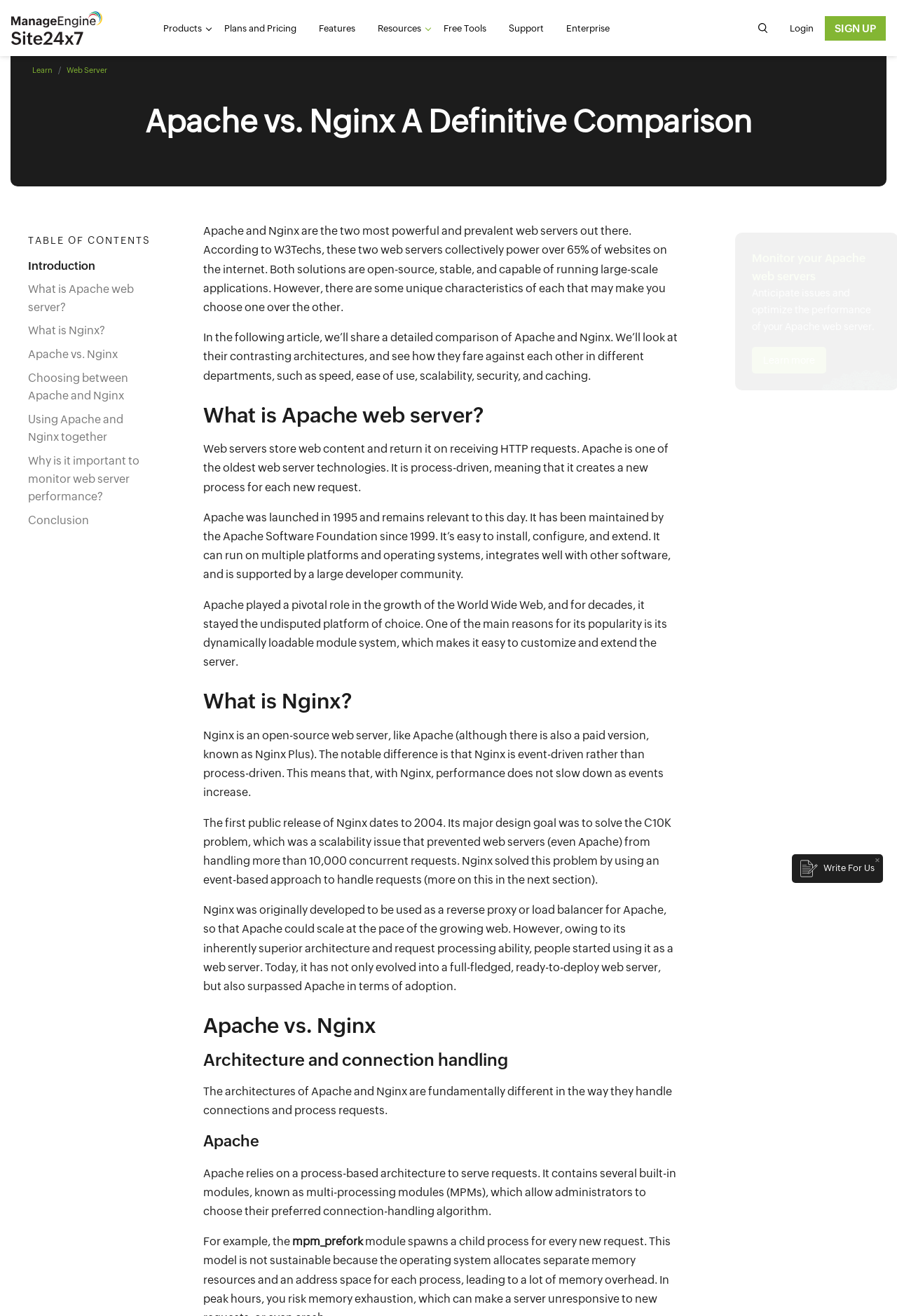Bounding box coordinates must be specified in the format (top-left x, top-left y, bottom-right x, bottom-right y). All values should be floating point numbers between 0 and 1. What are the bounding box coordinates of the UI element described as: Web Server

[0.074, 0.05, 0.12, 0.056]